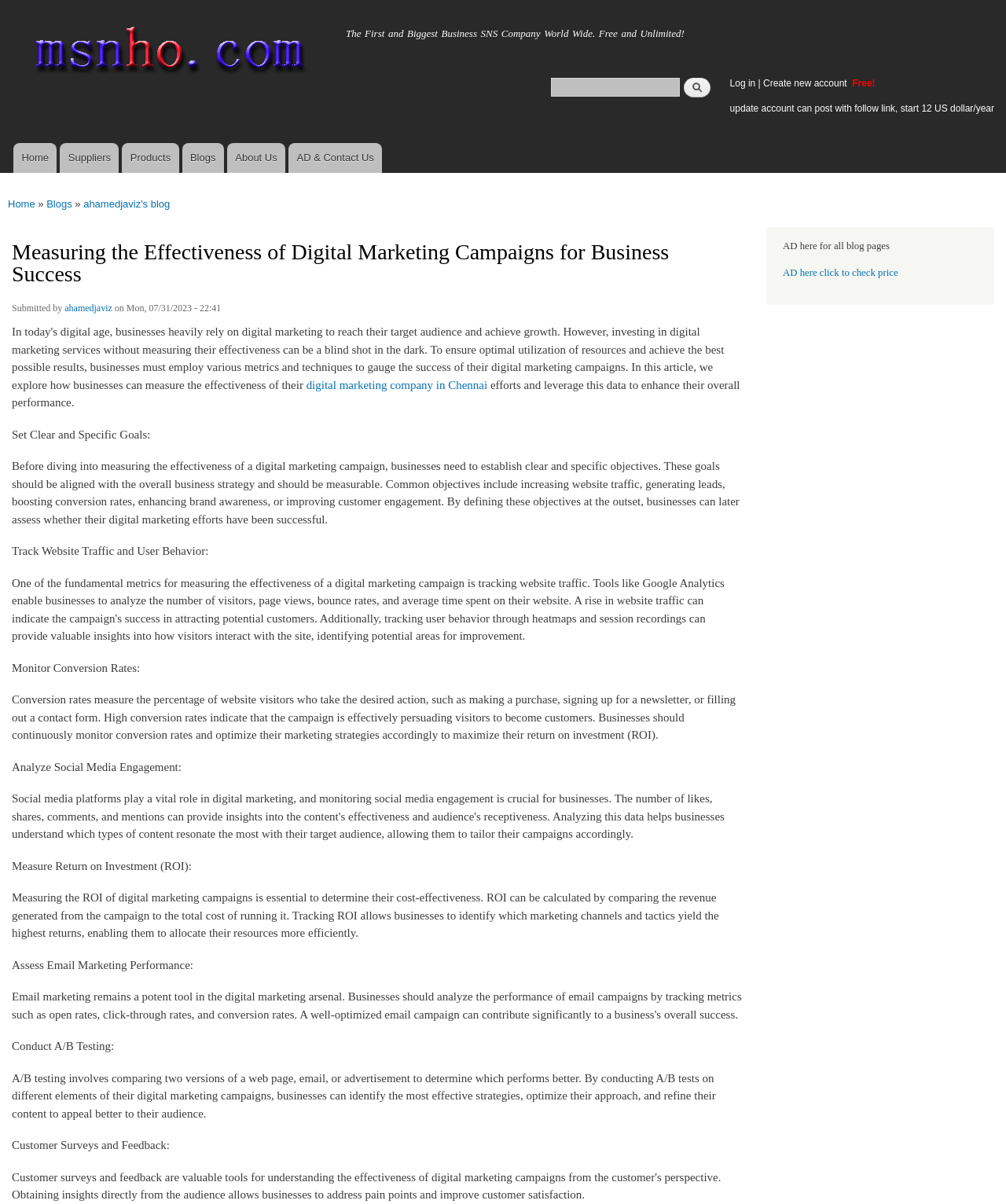Summarize the webpage with a detailed and informative caption.

This webpage is about measuring the effectiveness of digital marketing campaigns for business success. At the top, there is a navigation menu with links to "Home", "Suppliers", "Products", "Blogs", "About Us", and "AD & Contact Us". Below the navigation menu, there is a search form with a text box and a "Search" button.

On the left side, there is a section with links to "Home", "Log in", "Create new account", and "update account". There is also a heading "Main menu" with links to "Home", "Suppliers", "Products", "Blogs", "About Us", and "AD & Contact Us".

The main content of the webpage is an article titled "Measuring the Effectiveness of Digital Marketing Campaigns for Business Success". The article is divided into several sections, including "Set Clear and Specific Goals", "Track Website Traffic and User Behavior", "Monitor Conversion Rates", "Analyze Social Media Engagement", "Measure Return on Investment (ROI)", "Assess Email Marketing Performance", "Conduct A/B Testing", and "Customer Surveys and Feedback". Each section provides detailed information and explanations on how to measure the effectiveness of digital marketing campaigns.

On the right side, there is an advertisement section with a link to "AD here for all blog pages" and another link to "AD here click to check price". At the bottom of the webpage, there is a footer section with information about the author of the article, "ahamedjaviz", and the date it was submitted.